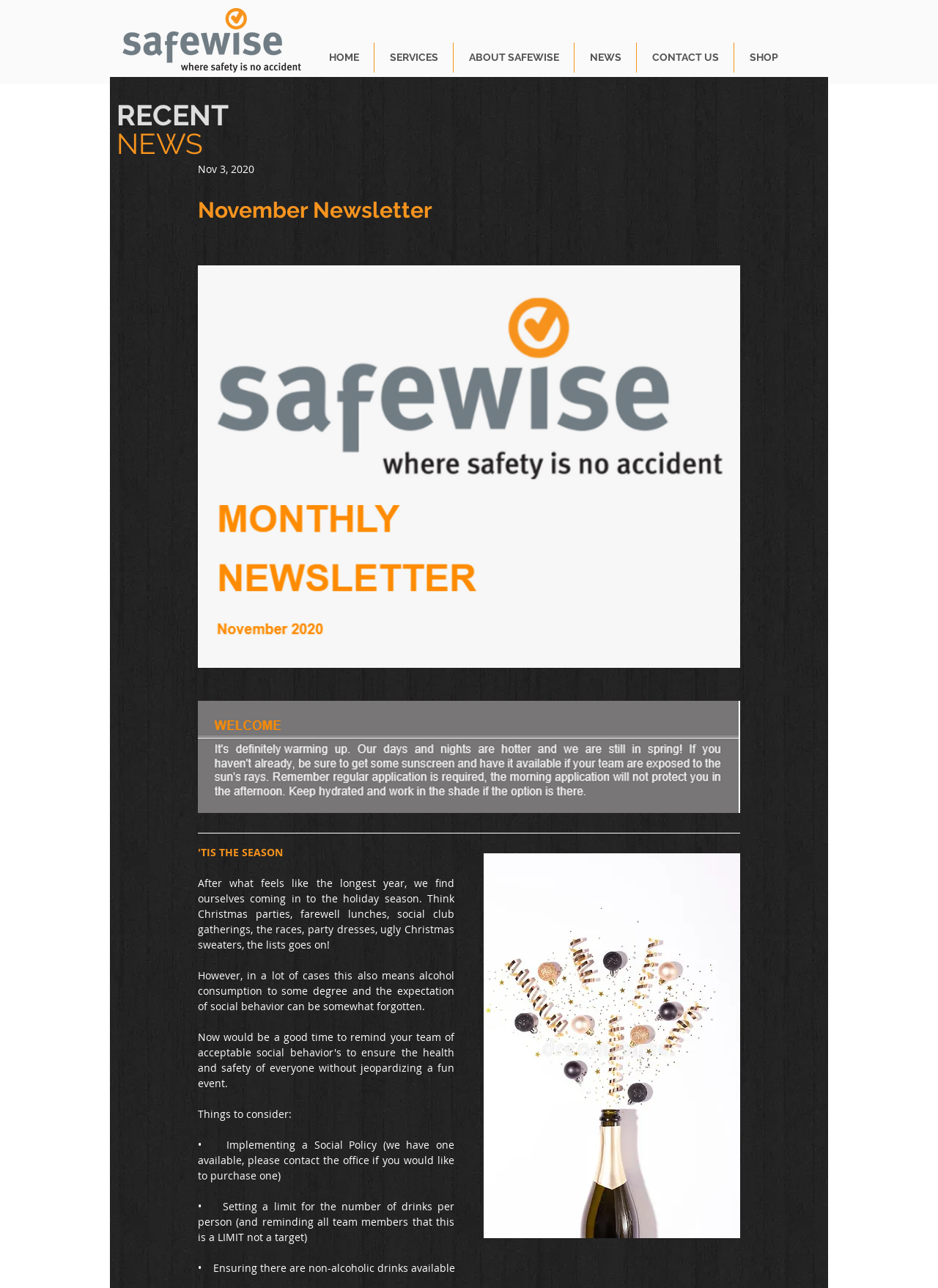Describe all the visual and textual components of the webpage comprehensively.

The webpage is a newsletter page titled "November Newsletter". At the top, there is a logo image of "High Quality Safewise Logo - Copy.png" positioned near the top left corner. Below the logo, there is a navigation menu with links to "HOME", "SERVICES", "ABOUT SAFEWISE", "NEWS", "CONTACT US", and "SHOP".

The main content of the newsletter is divided into sections. The first section has a heading "RECENT NEWS" followed by a subheading "NEWS". Below the subheading, there is a date "Nov 3, 2020" and a heading "November Newsletter". This section also contains three buttons and an image.

The main article of the newsletter starts with a paragraph of text that discusses the holiday season and social gatherings. This is followed by another paragraph that mentions the potential risks of alcohol consumption during these events. The article then lists three things to consider, including implementing a social policy, setting a limit for drinks per person, and ensuring non-alcoholic drinks are available.

Throughout the page, there are a total of four buttons and two images. The buttons are scattered throughout the main content section, while the images are positioned at the top and within the main content section.